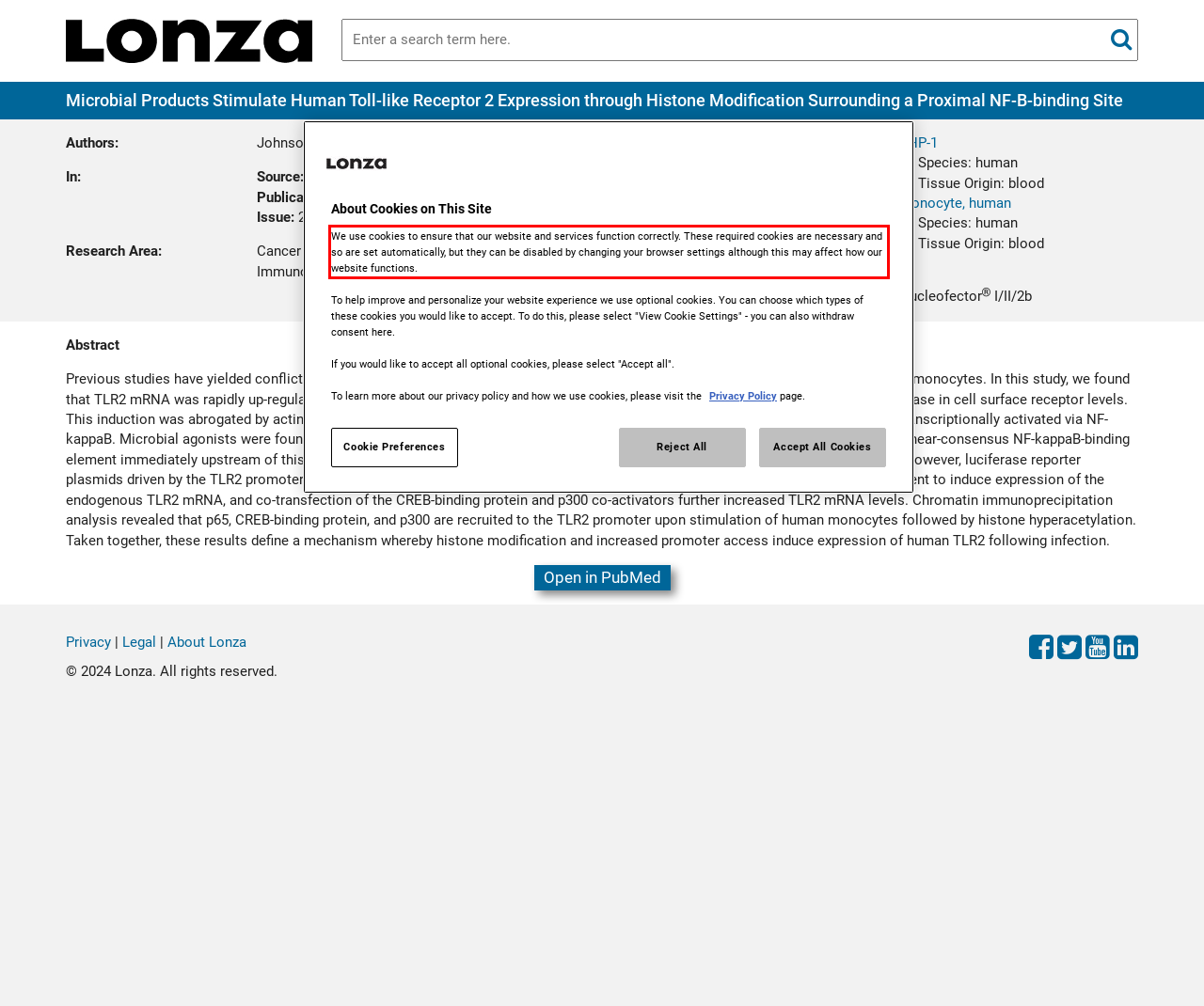Given a screenshot of a webpage containing a red bounding box, perform OCR on the text within this red bounding box and provide the text content.

We use cookies to ensure that our website and services function correctly. These required cookies are necessary and so are set automatically, but they can be disabled by changing your browser settings although this may affect how our website functions.